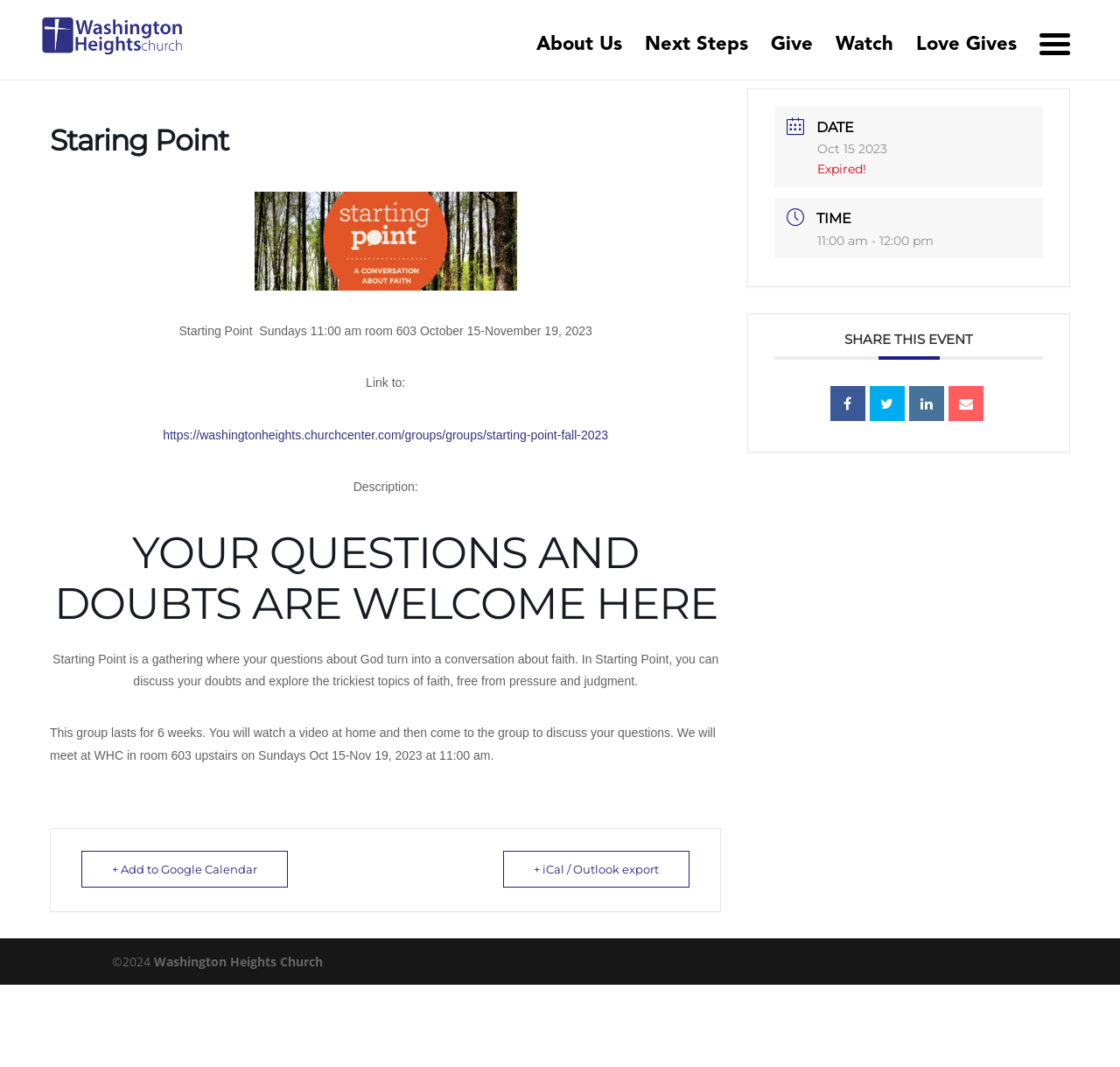Using the webpage screenshot, find the UI element described by title="Linkedin". Provide the bounding box coordinates in the format (top-left x, top-left y, bottom-right x, bottom-right y), ensuring all values are floating point numbers between 0 and 1.

[0.811, 0.362, 0.843, 0.395]